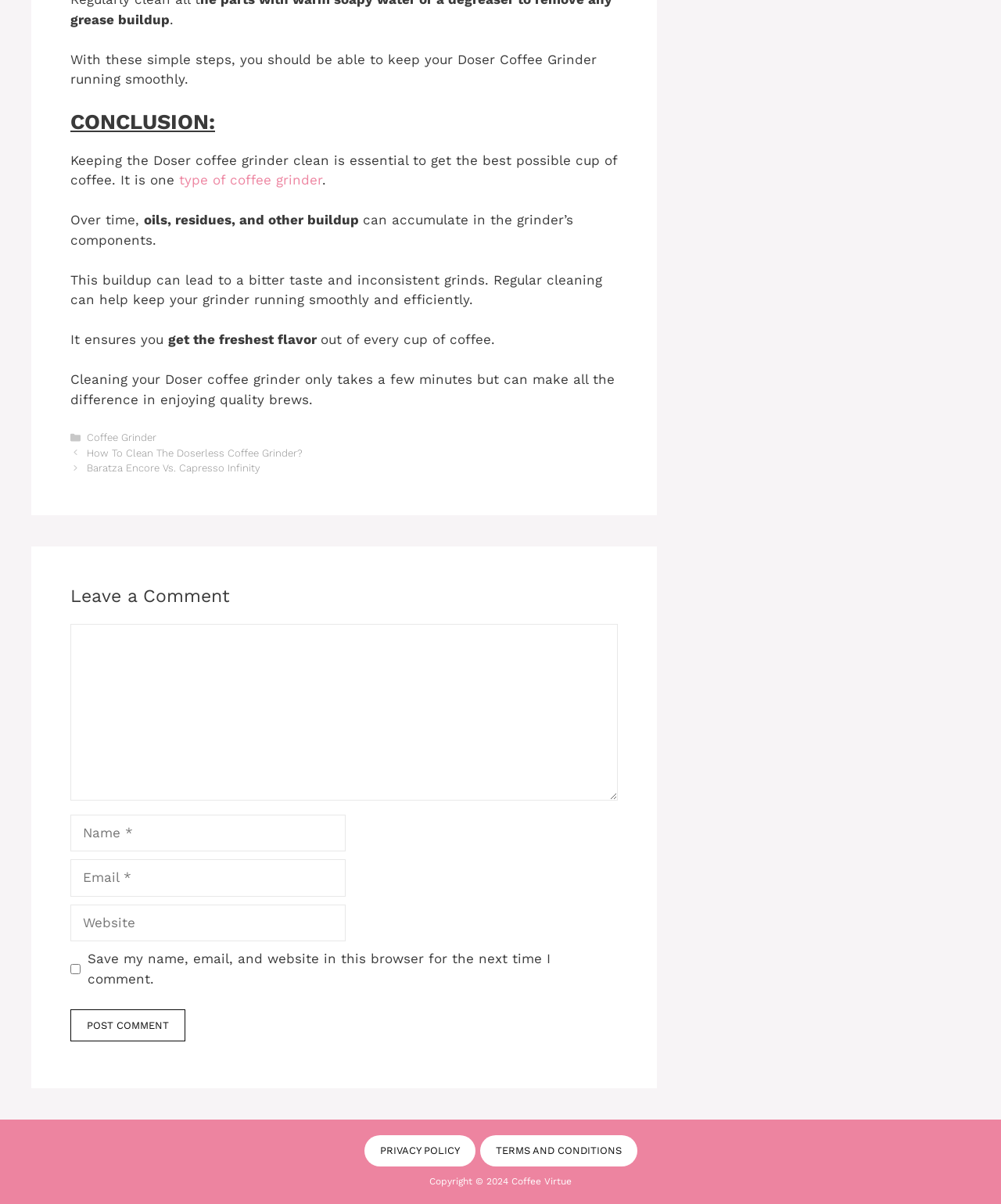Determine the bounding box coordinates of the element's region needed to click to follow the instruction: "Request an appointment". Provide these coordinates as four float numbers between 0 and 1, formatted as [left, top, right, bottom].

None